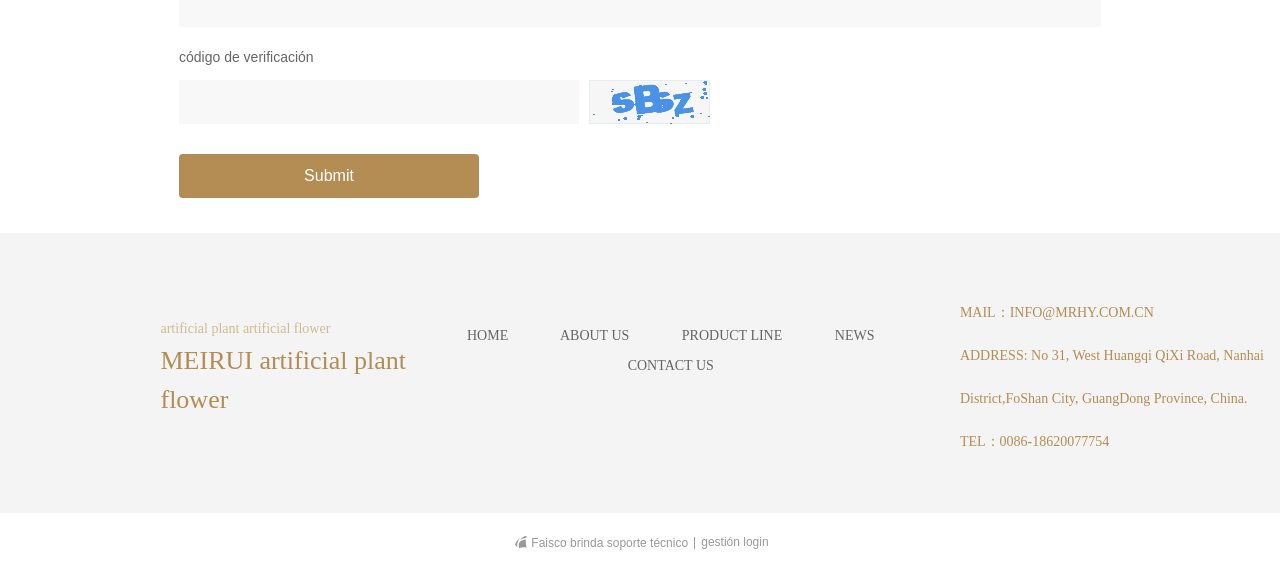What is the phone number for contact?
Examine the image and provide an in-depth answer to the question.

The StaticText element at the bottom of the webpage provides contact information, including the phone number 0086-18620077754.